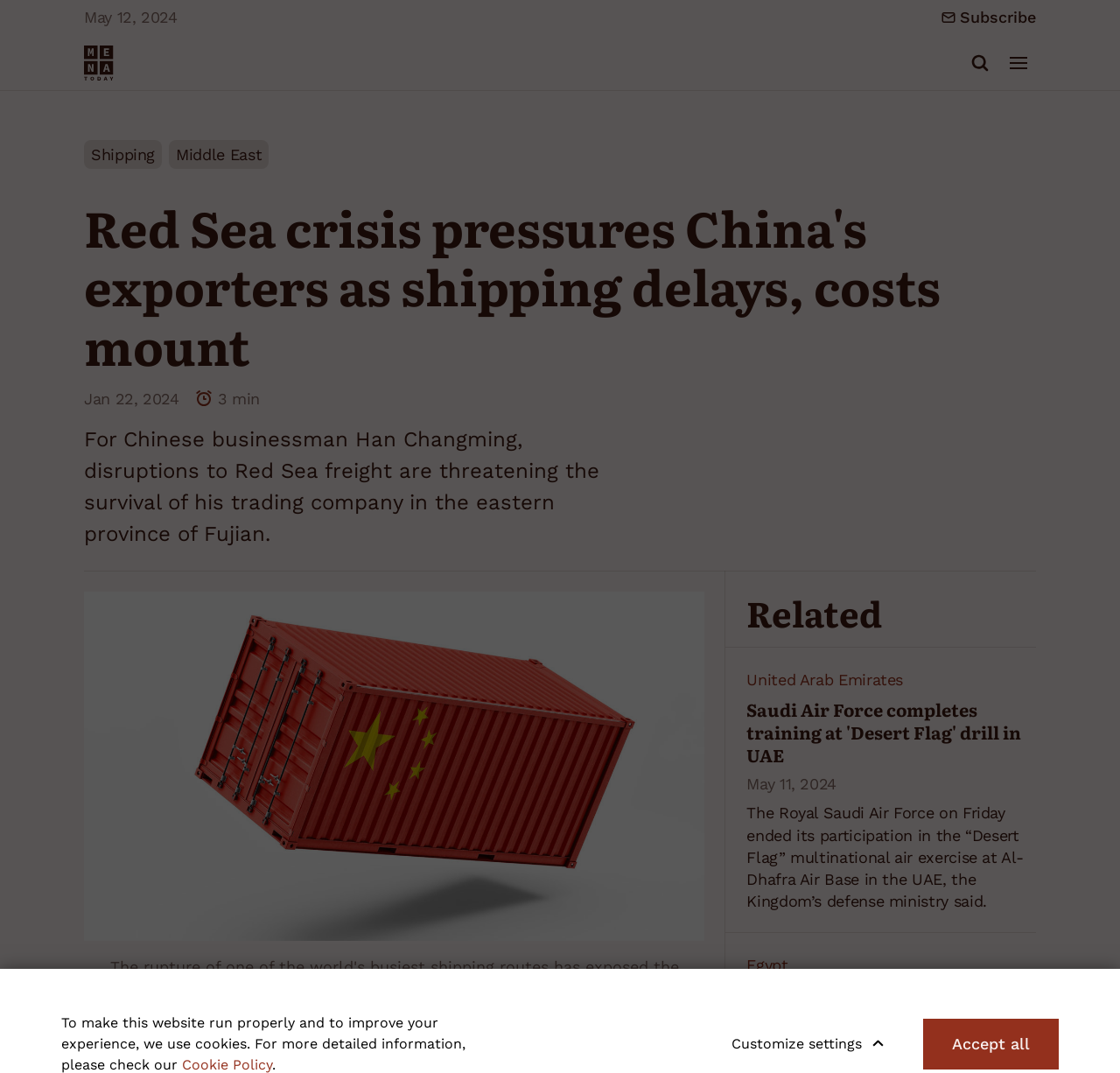Determine the bounding box coordinates of the area to click in order to meet this instruction: "Subscribe to MENA Today".

[0.857, 0.009, 0.925, 0.024]